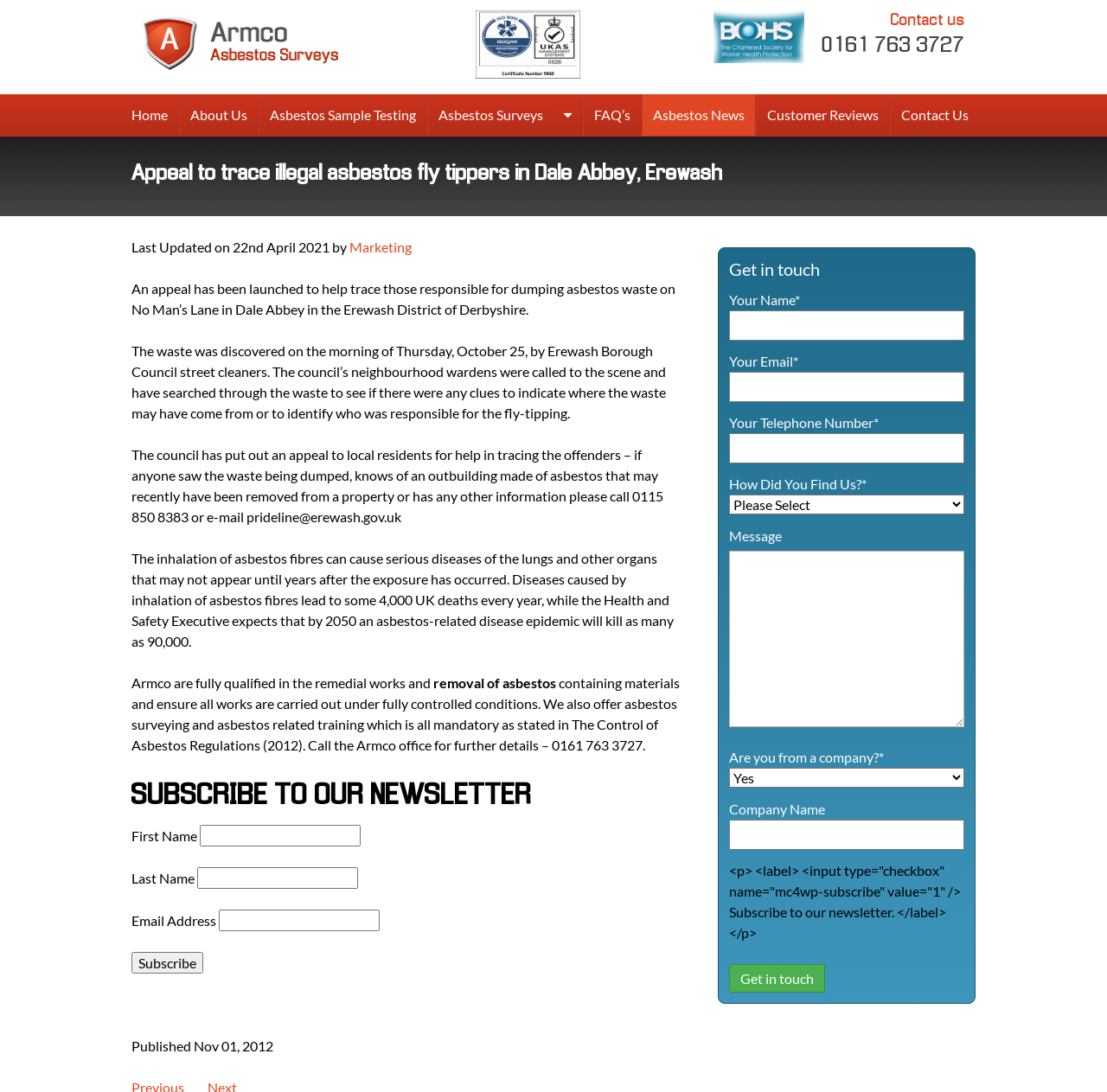What is the purpose of the newsletter subscription?
From the image, respond using a single word or phrase.

To receive news updates